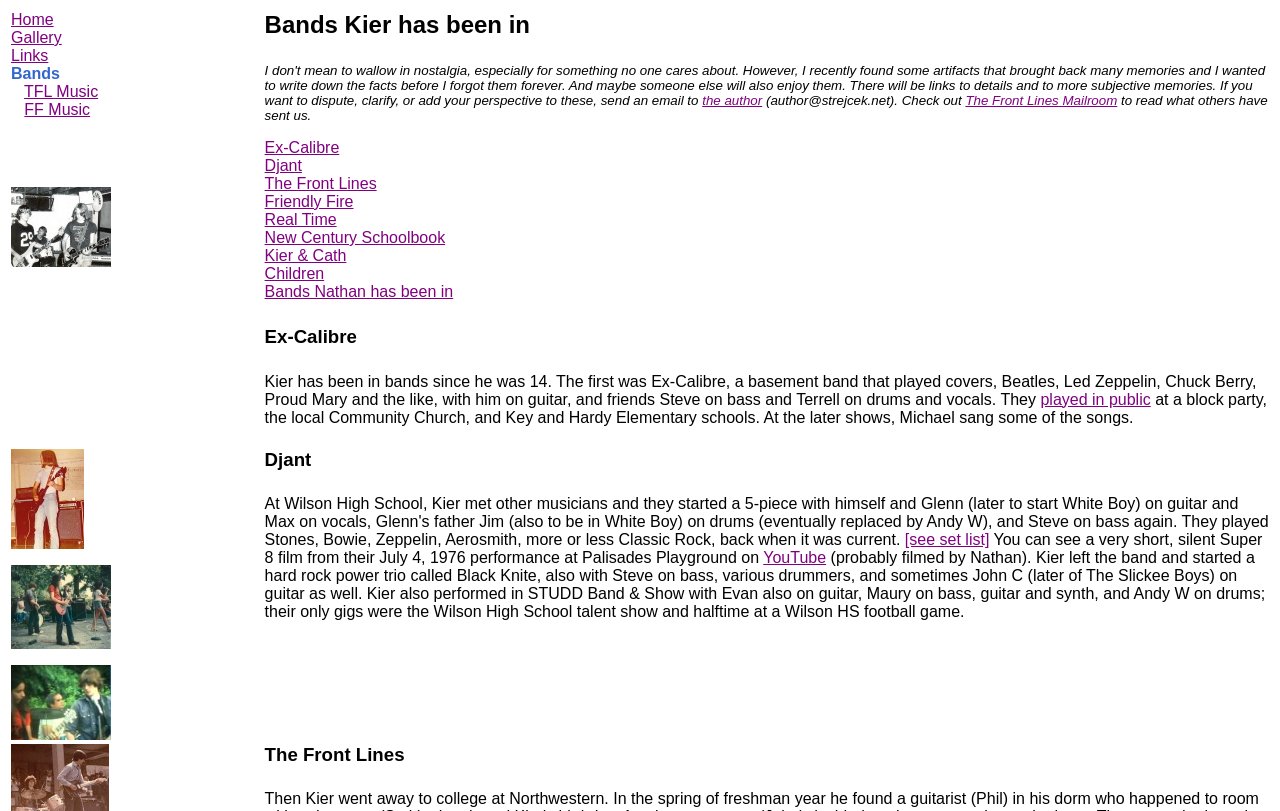Utilize the information from the image to answer the question in detail:
What is the name of the band Kier started after leaving Djant?

According to the webpage, Kier left Djant and started a hard rock power trio called Black Knite, also with Steve on bass, various drummers, and sometimes John C (later of The Slickee Boys) on guitar as well.